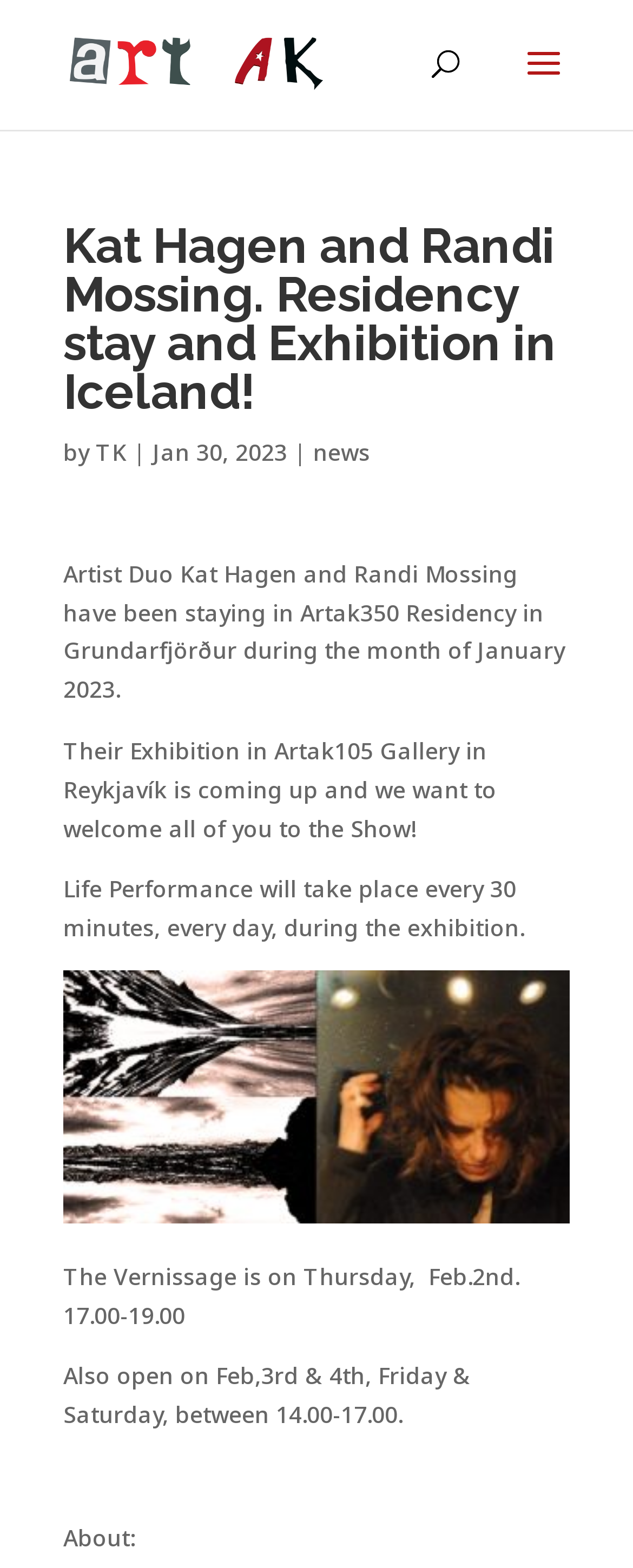What is the name of the gallery where the exhibition will be held?
Look at the image and provide a short answer using one word or a phrase.

Artak105 Gallery